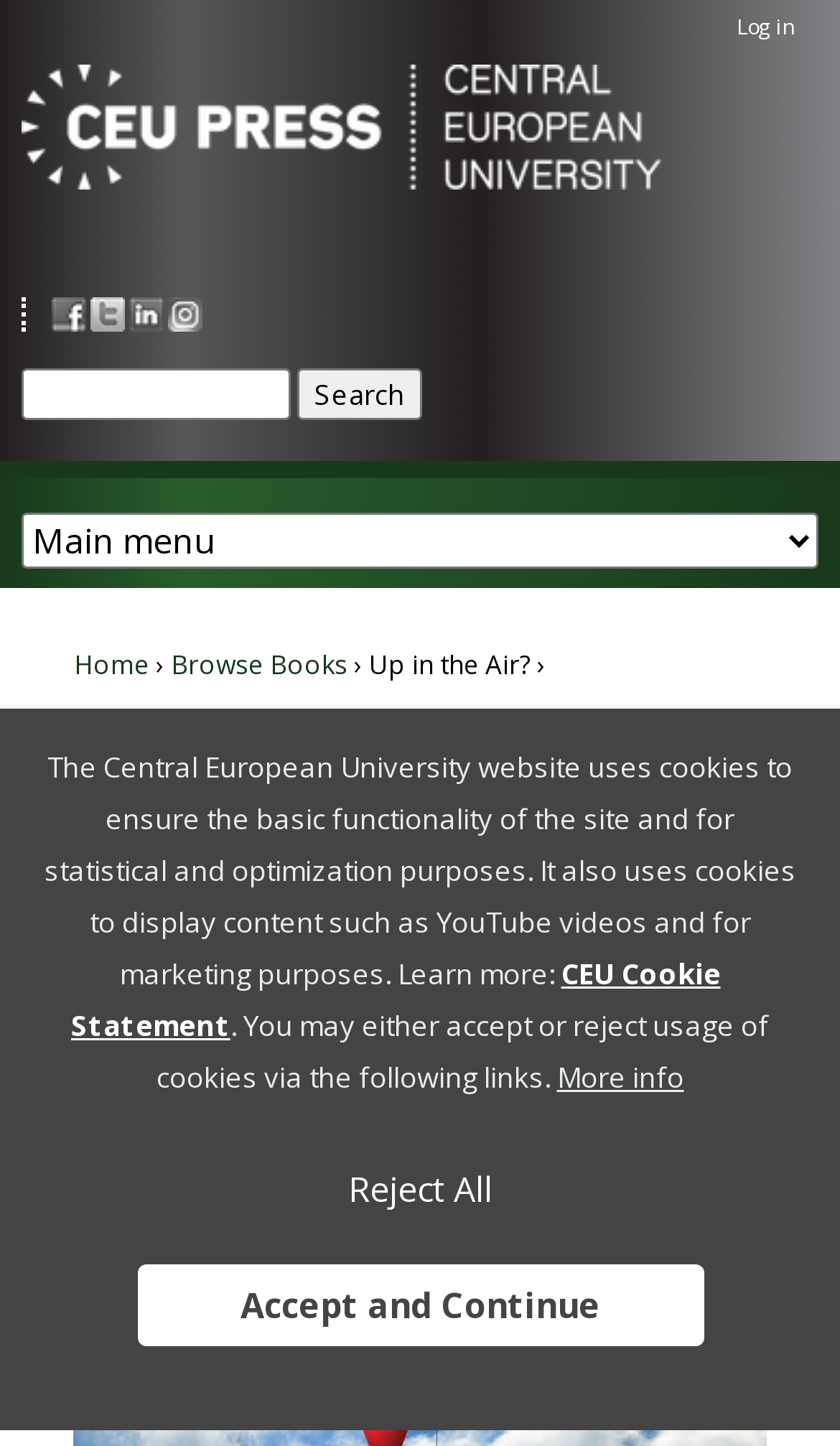Give a succinct answer to this question in a single word or phrase: 
What is the name of the university associated with this website?

Central European University